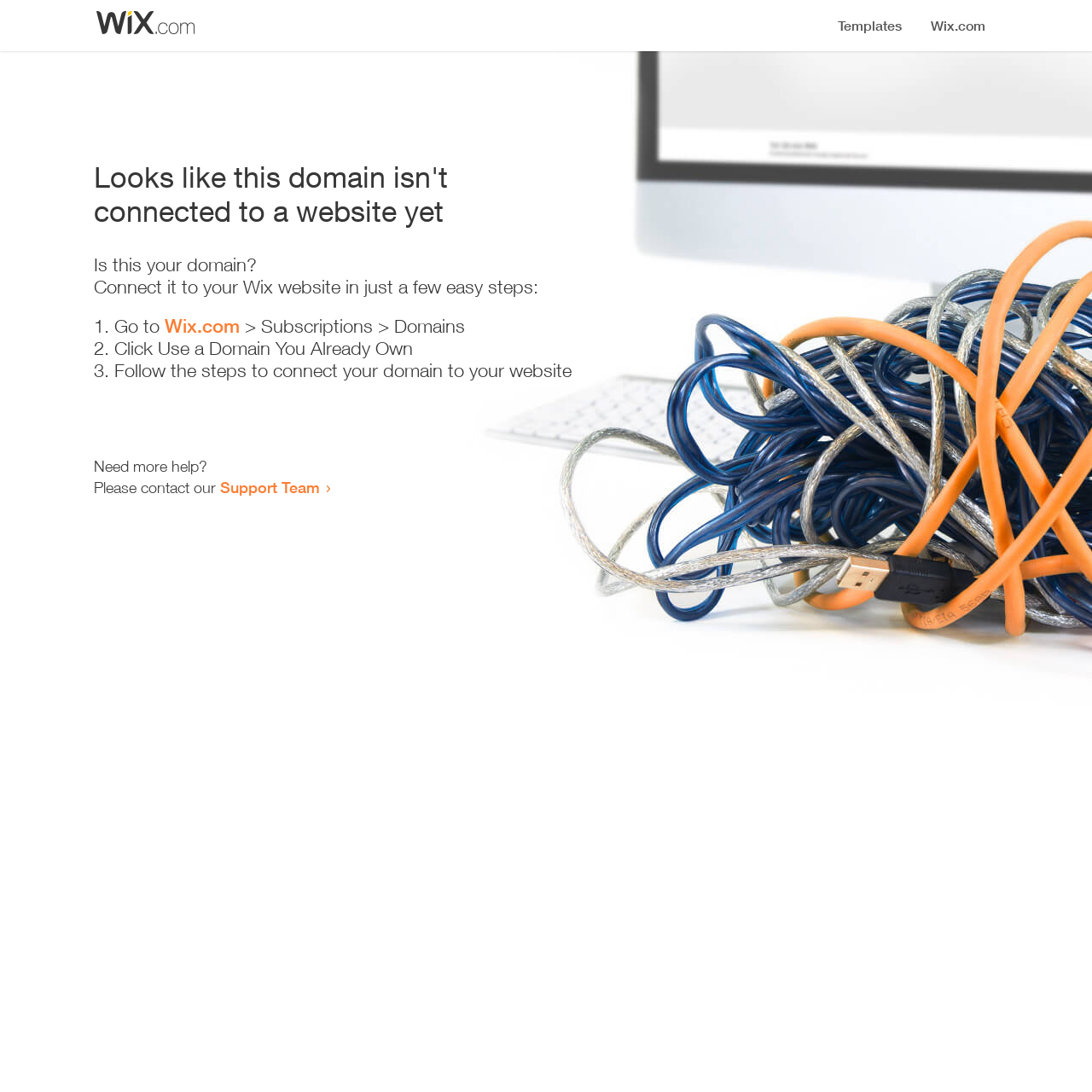Give a full account of the webpage's elements and their arrangement.

The webpage appears to be an error page, indicating that a domain is not connected to a website yet. At the top, there is a small image, followed by a heading that states the error message. Below the heading, there is a series of instructions to connect the domain to a Wix website. The instructions are presented in a step-by-step format, with three numbered list items. Each list item contains a brief description of the action to take, with a link to Wix.com in the first step. 

To the right of the instructions, there is a small section that offers additional help, with a link to the Support Team. The overall layout is simple and easy to follow, with clear headings and concise text.